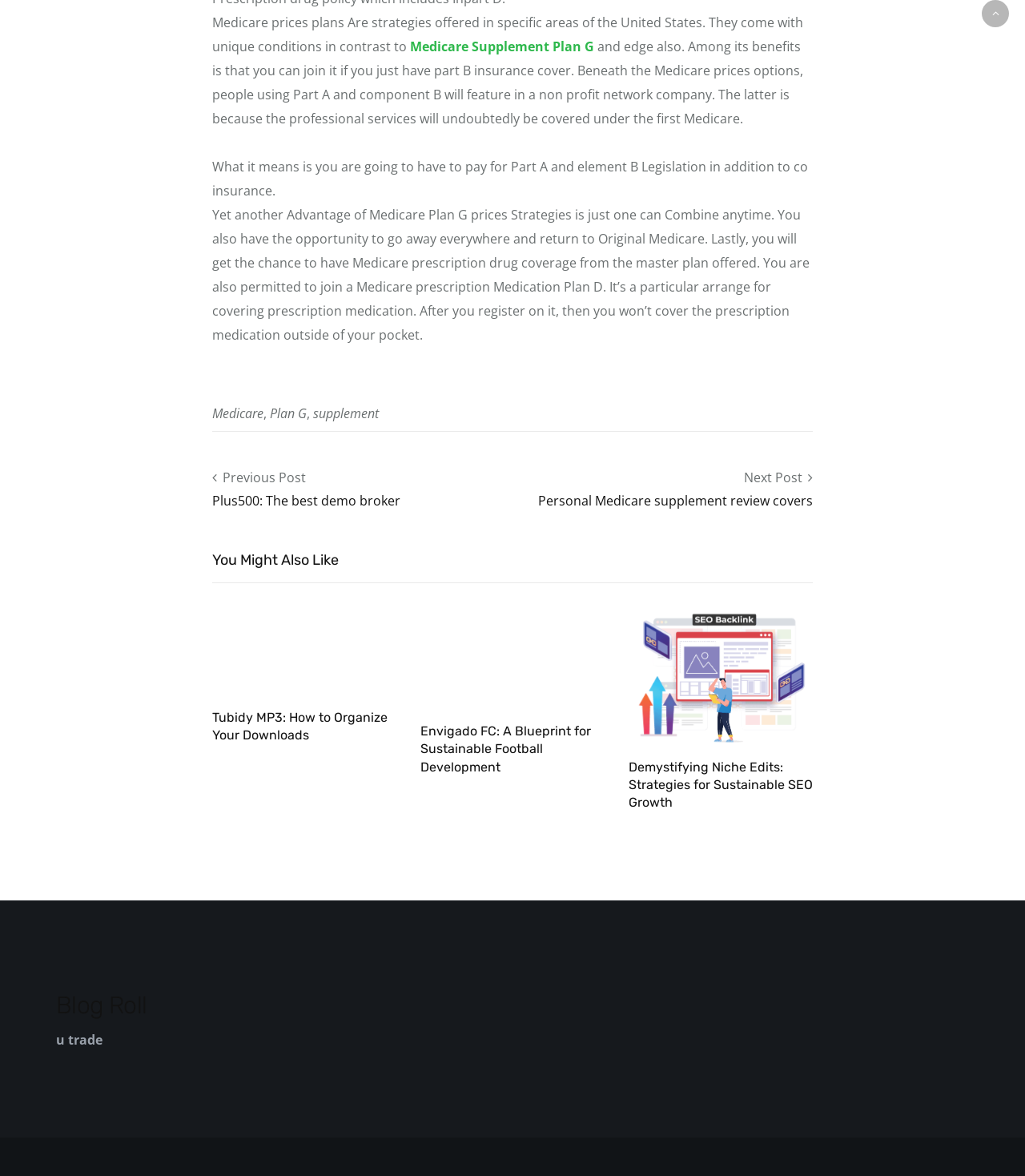Please give a succinct answer to the question in one word or phrase:
What is Medicare Plan G?

Medicare Supplement Plan